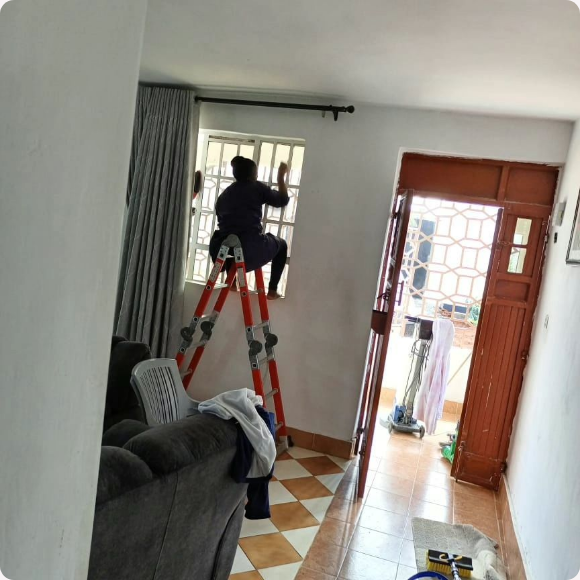Craft a detailed explanation of the image.

The image depicts a worker safely executing window cleaning using a sturdy ladder inside a well-lit room. Dressed in a dark uniform, the worker is focused on cleaning the inside of a window, which reflects the professionalism and attention to detail emphasized in high-rise window cleaning services. The space features neutral-colored walls and patterned floor tiles, creating a welcoming atmosphere. Sunlight pours in through the window, highlighting the importance of clean windows in enhancing both visibility and ambiance in residential or commercial spaces. In the background, you can see hints of furniture and an open door, adding to the overall context of a tidy, lived-in environment. This scene embodies the commitment to providing sparkling, streak-free windows that elevate the aesthetic appeal of any building.